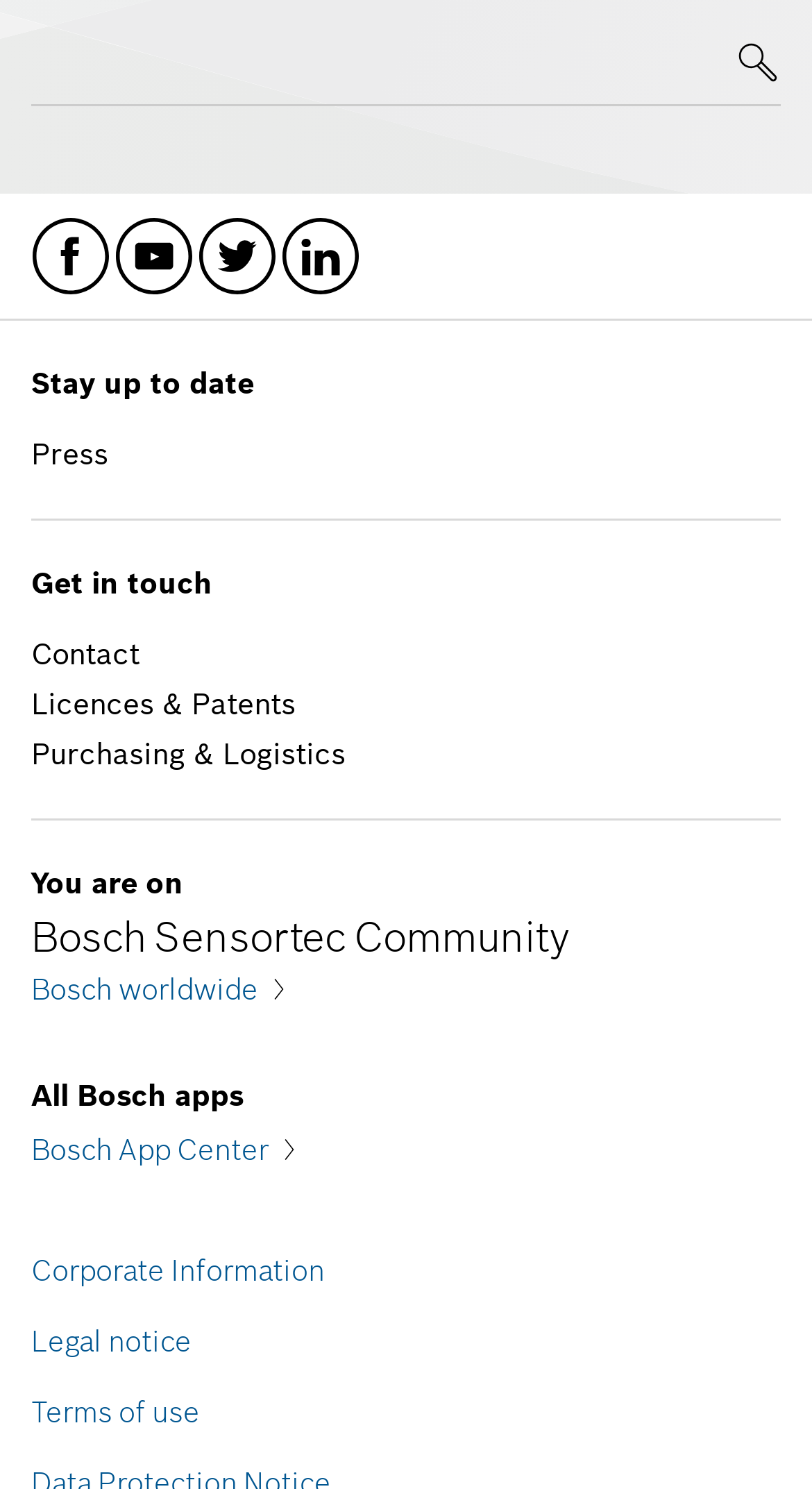Determine the bounding box coordinates for the HTML element mentioned in the following description: "Purchasing & Logistics". The coordinates should be a list of four floats ranging from 0 to 1, represented as [left, top, right, bottom].

[0.038, 0.493, 0.426, 0.519]